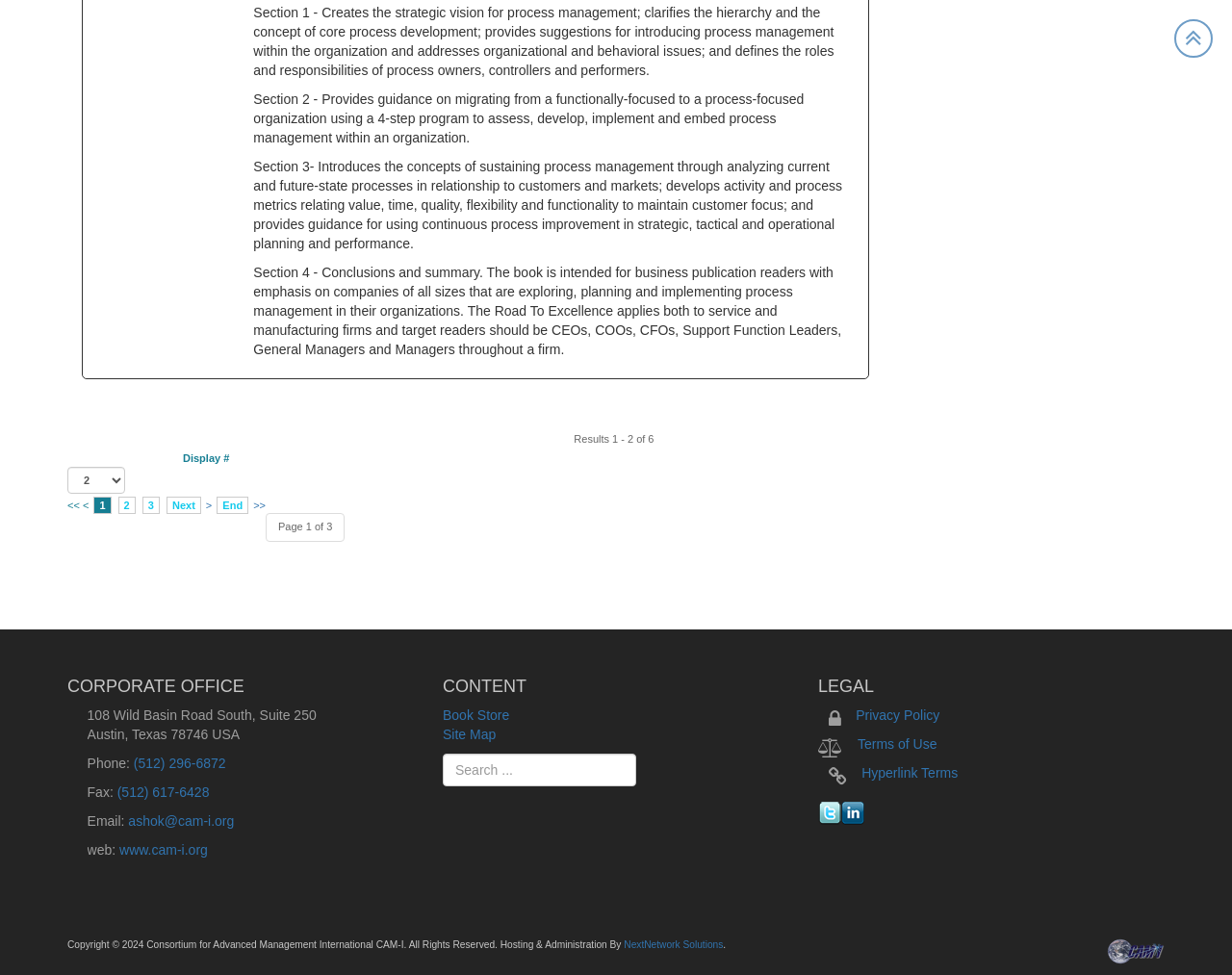Please provide the bounding box coordinates for the element that needs to be clicked to perform the following instruction: "Visit the corporate office page". The coordinates should be given as four float numbers between 0 and 1, i.e., [left, top, right, bottom].

[0.055, 0.695, 0.336, 0.714]